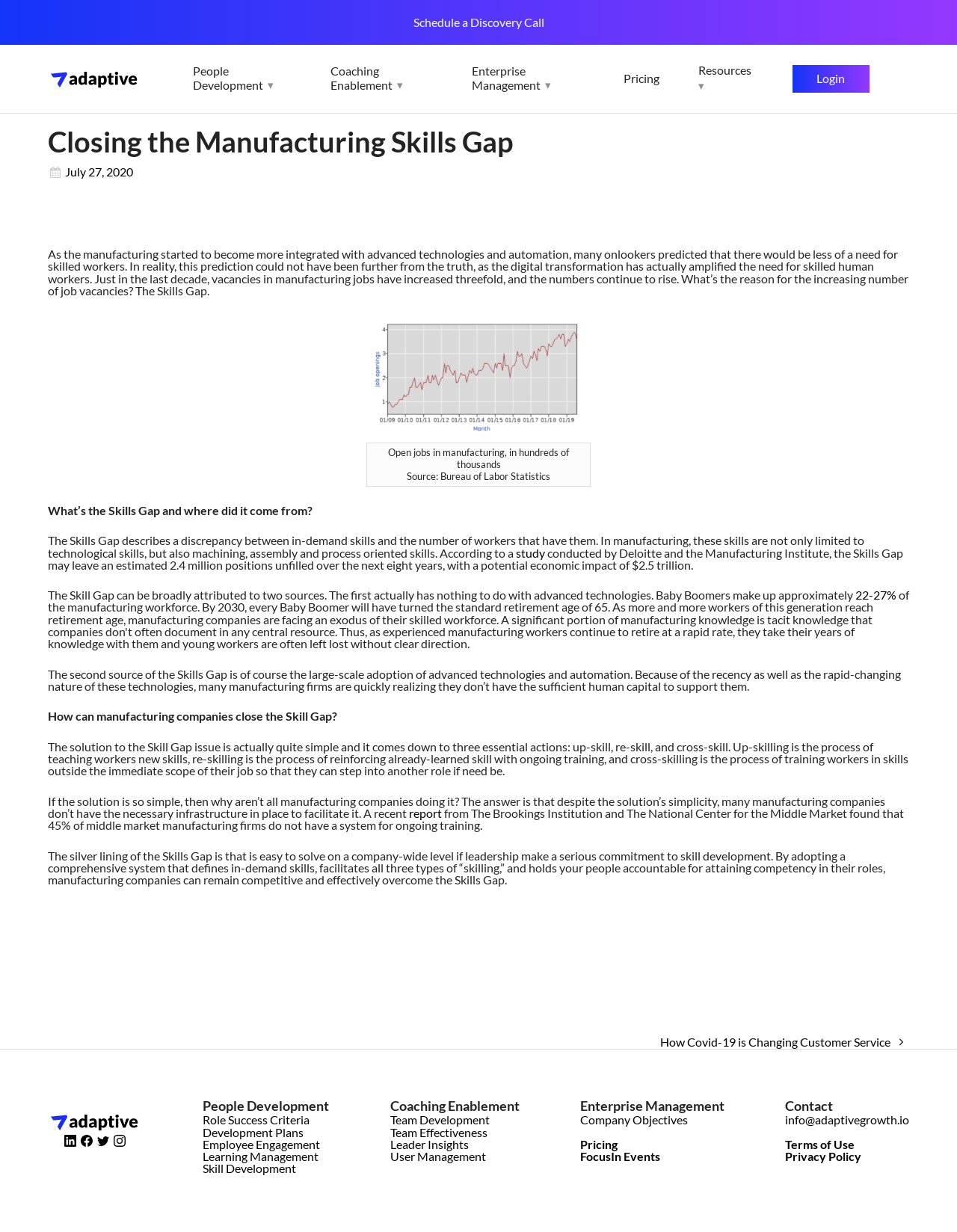Using the element description: "Team Development", determine the bounding box coordinates for the specified UI element. The coordinates should be four float numbers between 0 and 1, [left, top, right, bottom].

[0.407, 0.913, 0.511, 0.925]